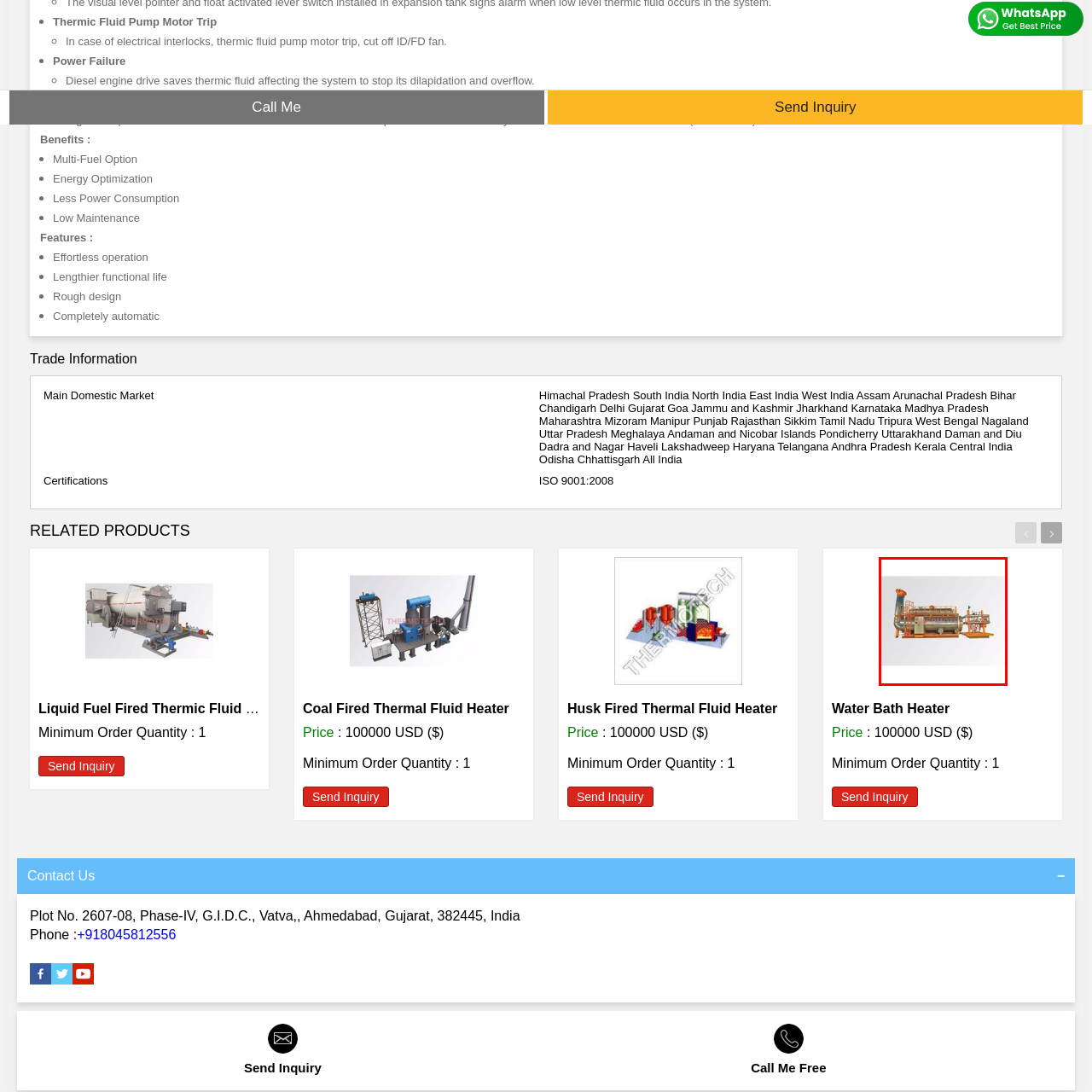Look at the section of the image marked by the red box and offer an in-depth answer to the next question considering the visual cues: What is a key benefit of the Water Bath Heater's compact design?

The compact design of the Water Bath Heater allows for easy installation in various industrial environments, as stated in the caption. This means that the heater can be easily integrated into different settings, making it a versatile and convenient solution for operations requiring precise heating solutions.